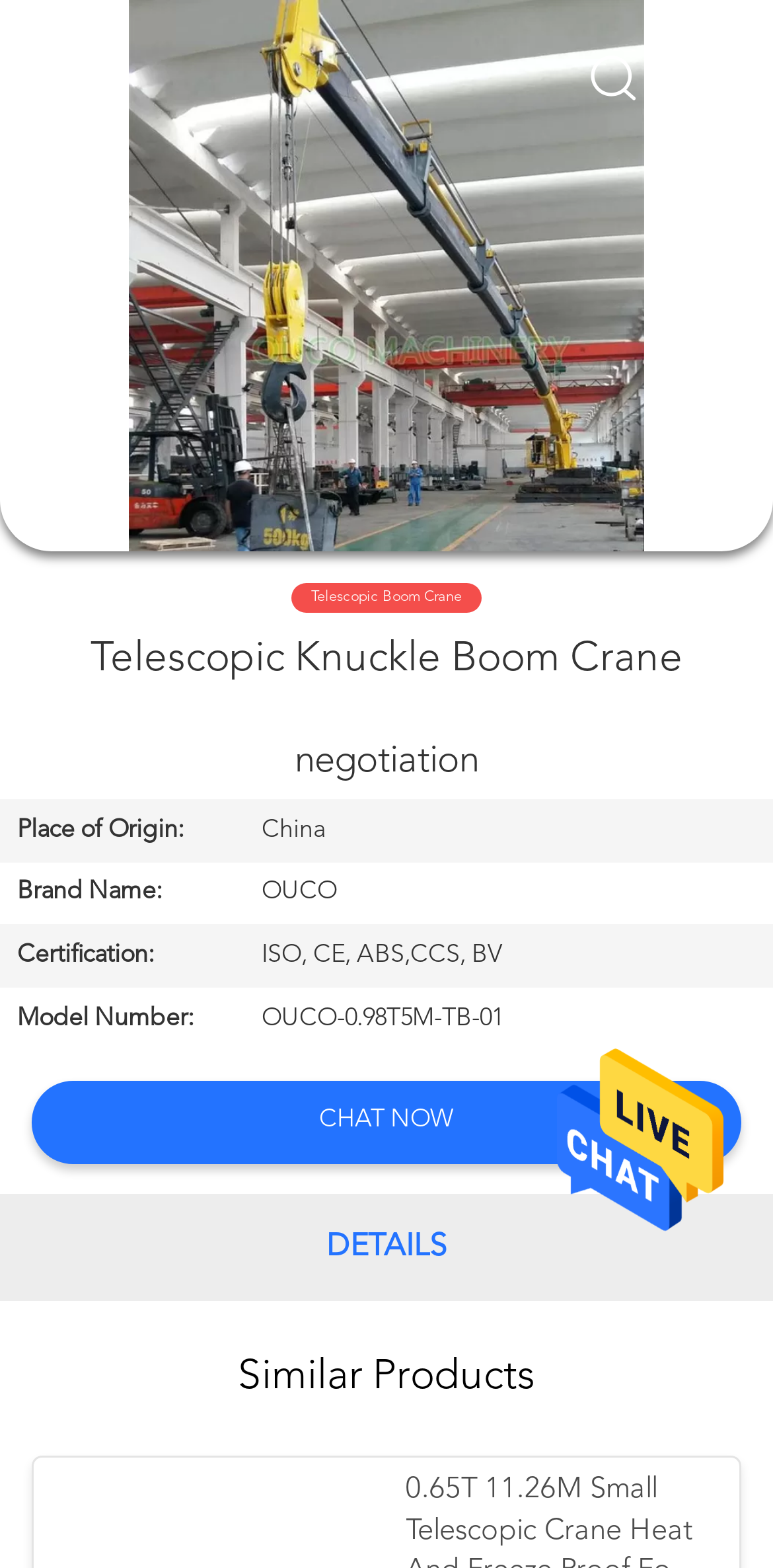Identify and provide the text content of the webpage's primary headline.

Telescopic Knuckle Boom Crane